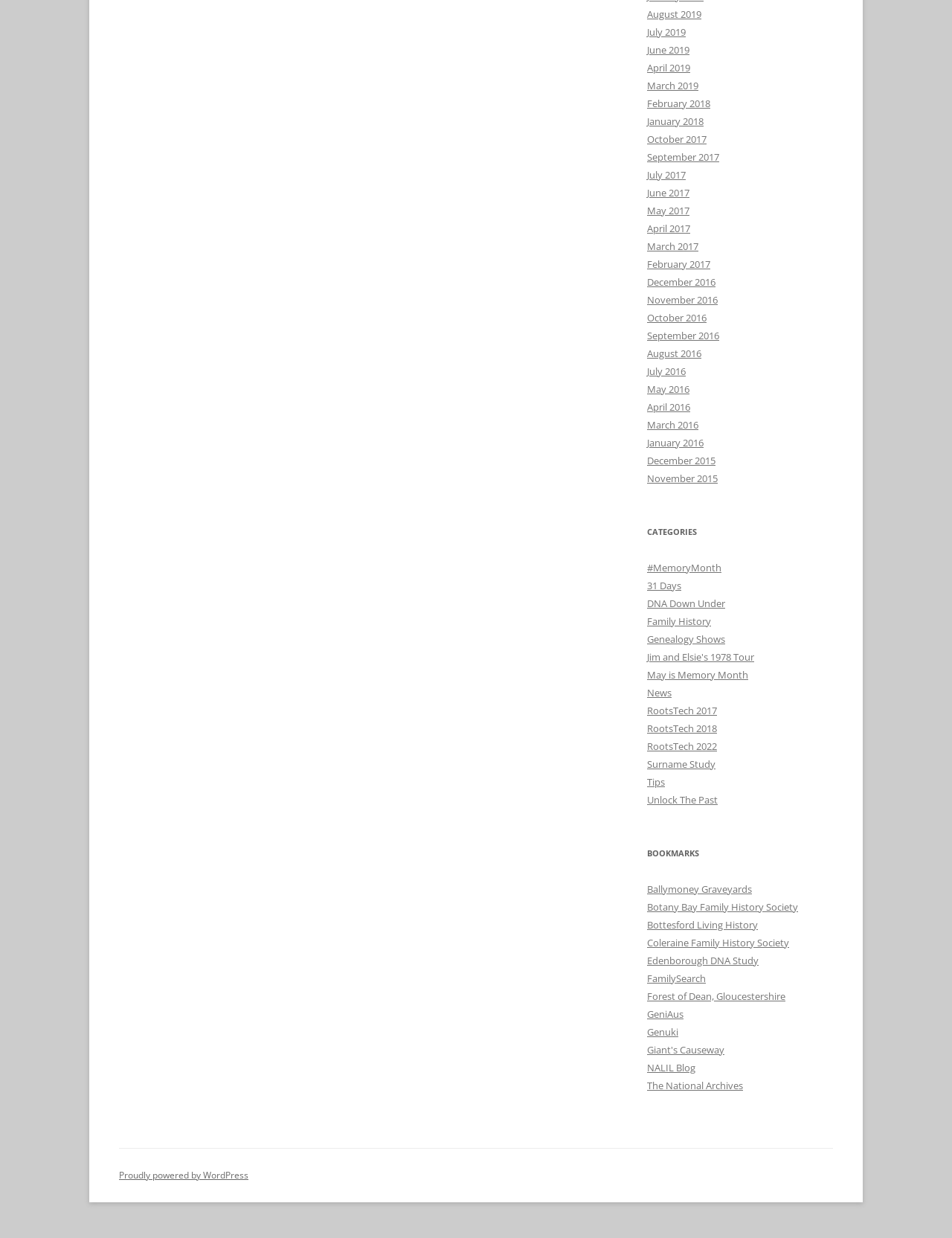Pinpoint the bounding box coordinates of the element to be clicked to execute the instruction: "View CATEGORIES".

[0.68, 0.422, 0.875, 0.437]